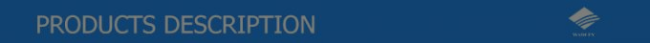What is the color of the font used in the header? Based on the image, give a response in one word or a short phrase.

Light gold